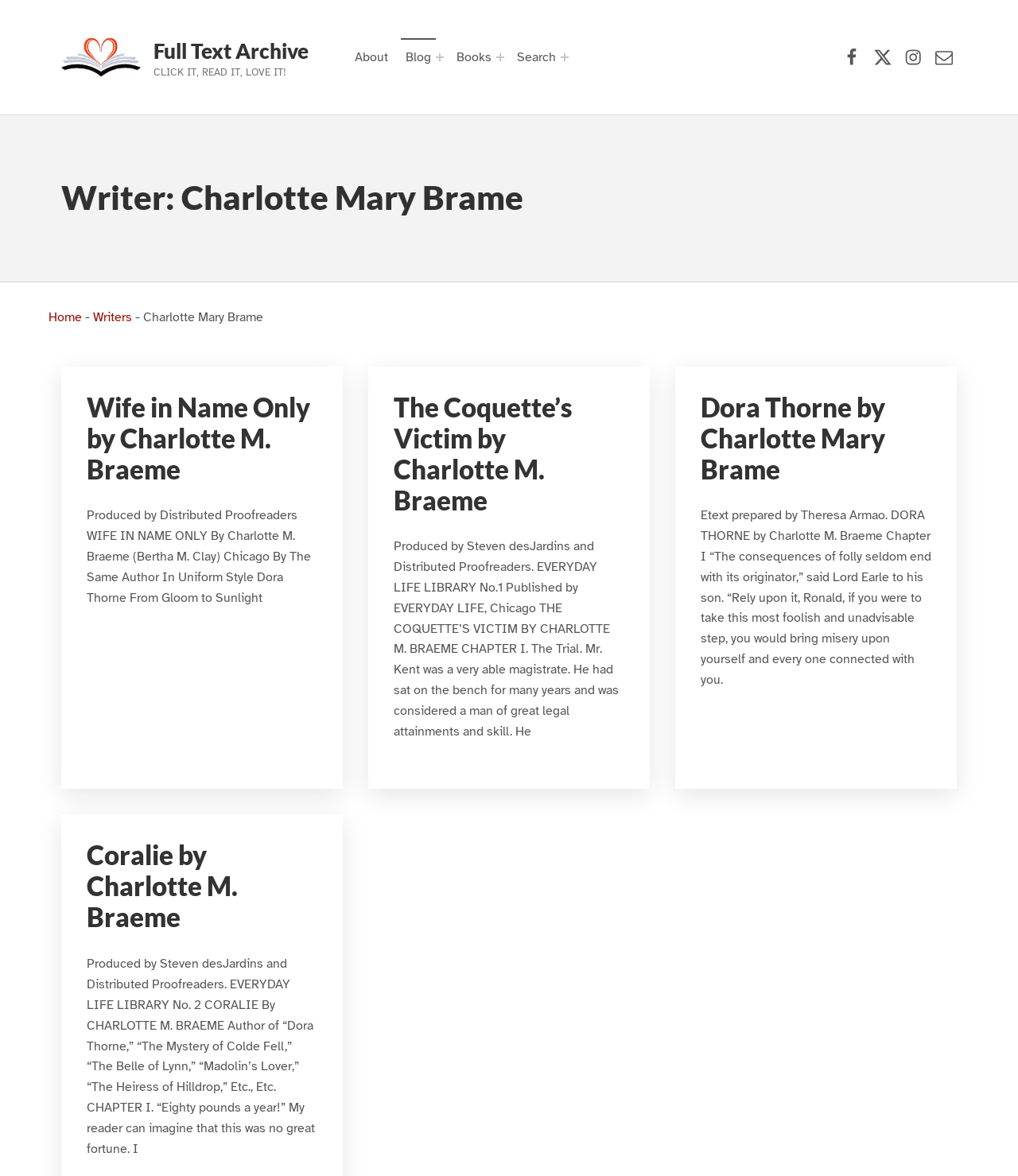Given the description "Coralie by Charlotte M. Braeme", provide the bounding box coordinates of the corresponding UI element.

[0.085, 0.714, 0.233, 0.793]